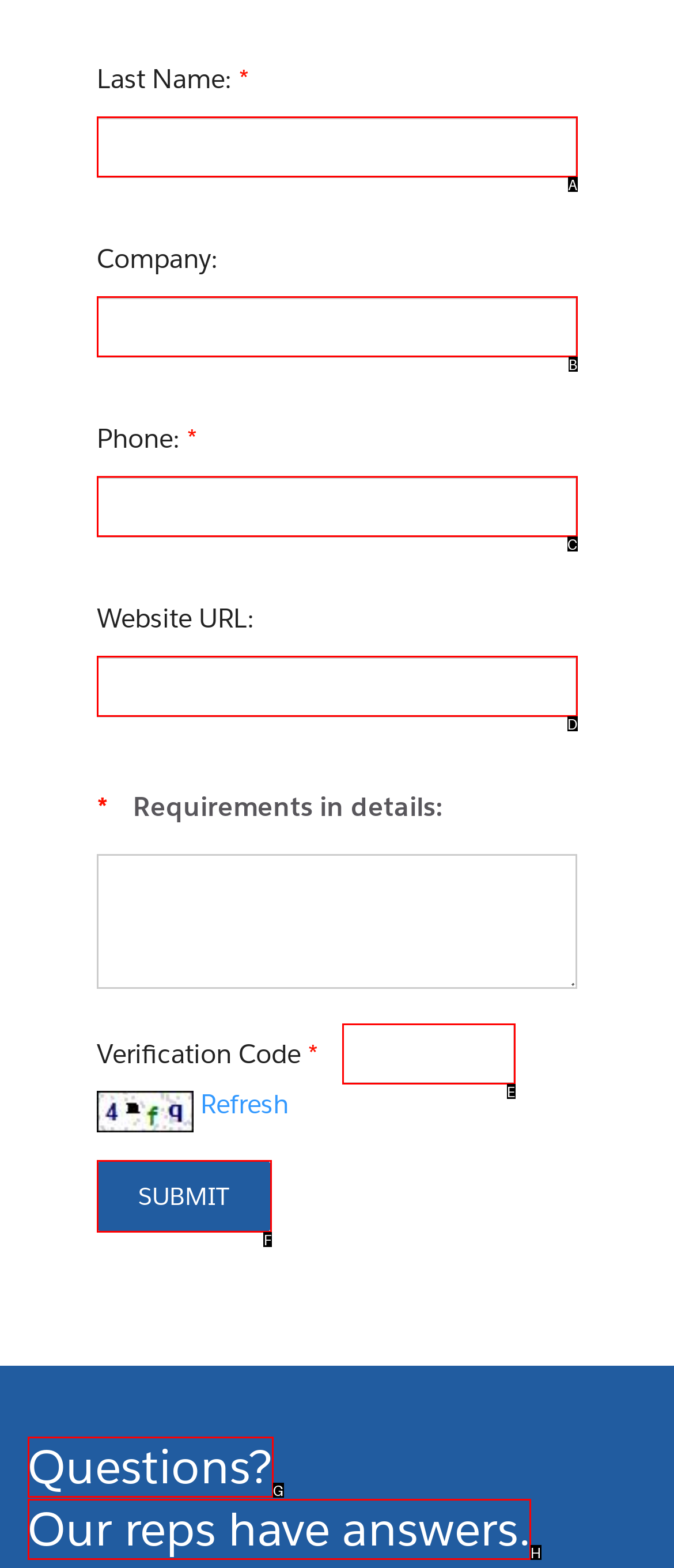Select the correct option from the given choices to perform this task: Read about The Valley Season 1. Provide the letter of that option.

None